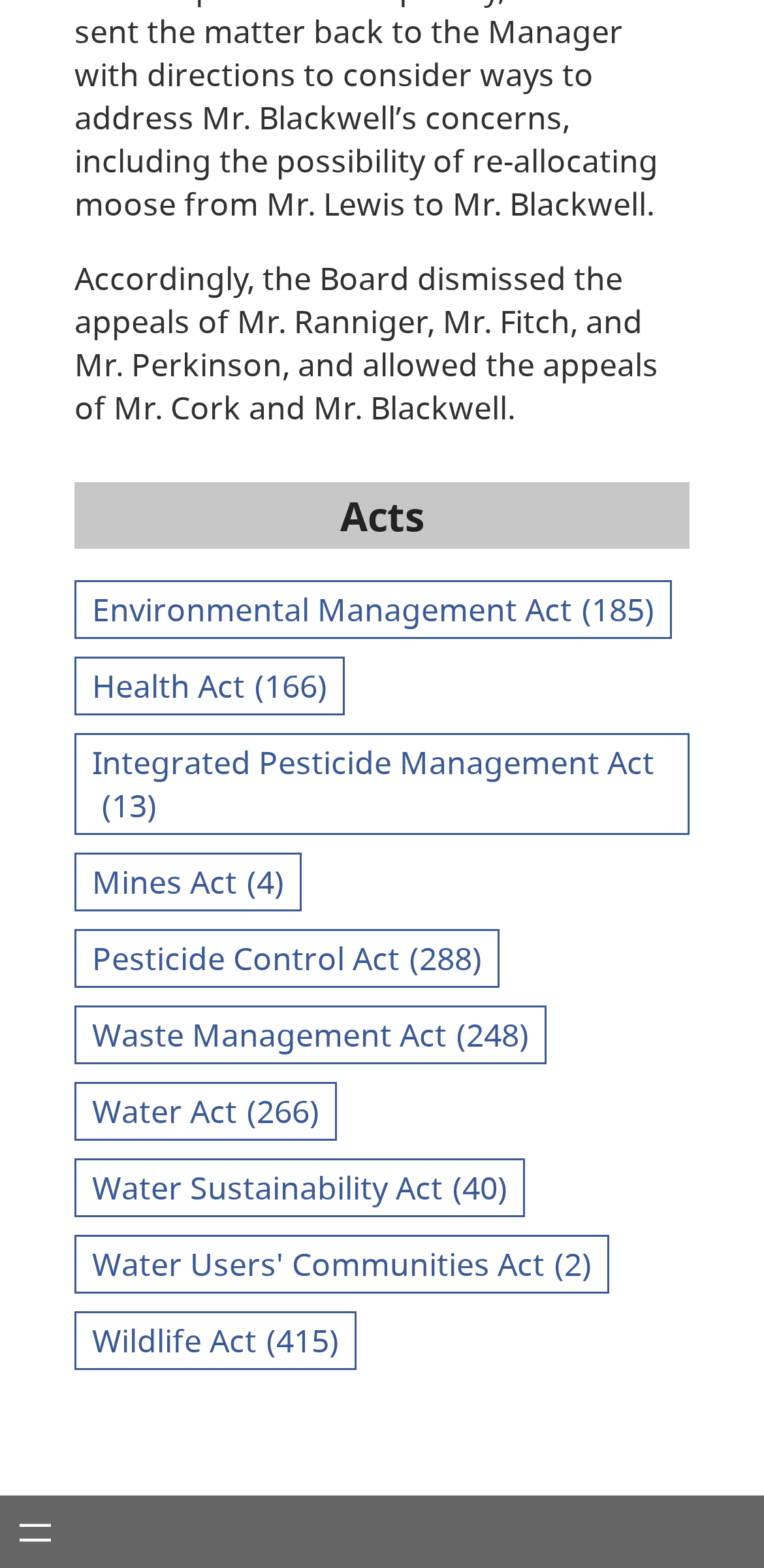Please find the bounding box coordinates of the element that you should click to achieve the following instruction: "View the topic 'Bring Back Corsair'". The coordinates should be presented as four float numbers between 0 and 1: [left, top, right, bottom].

None